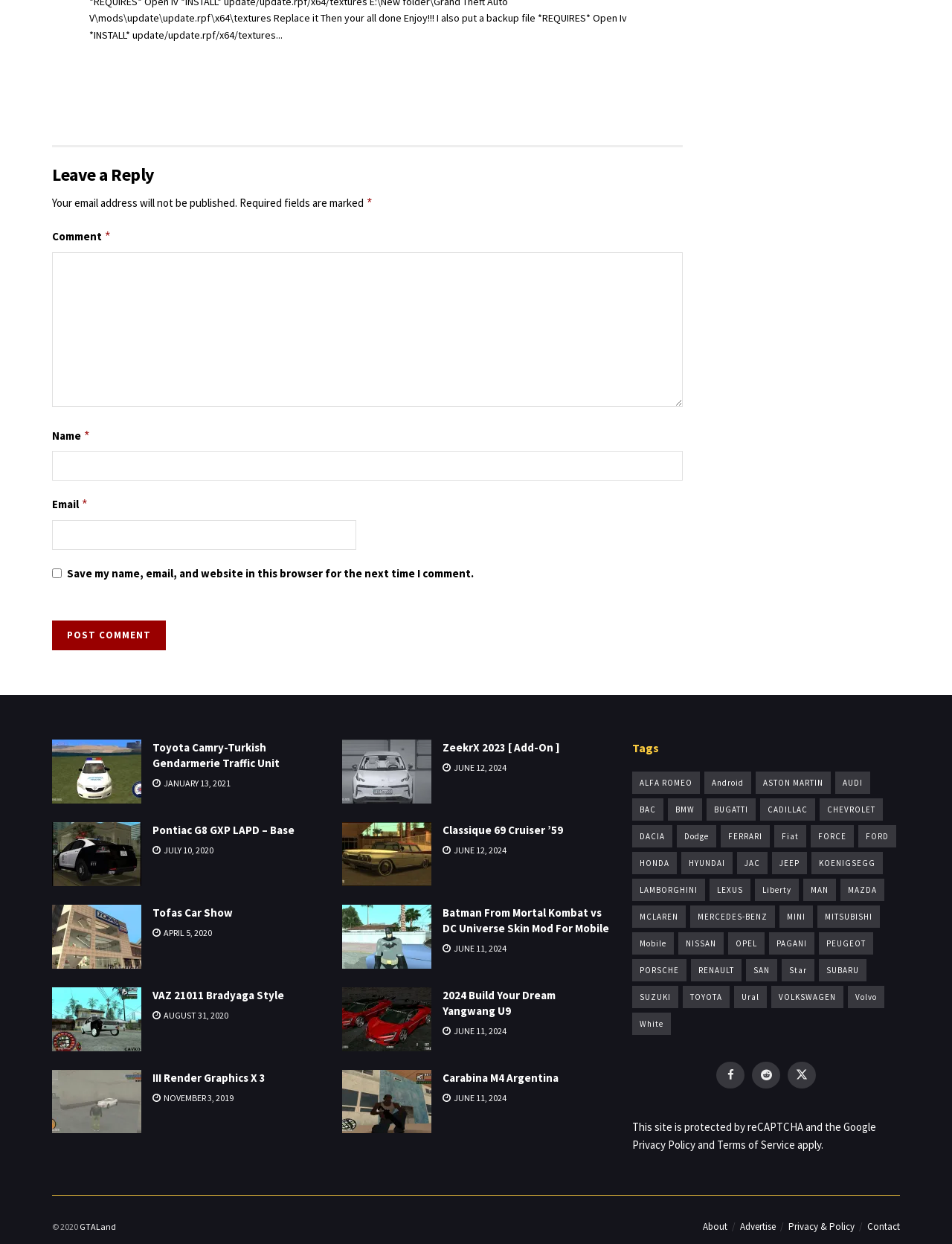Determine the bounding box coordinates of the element's region needed to click to follow the instruction: "Post a comment". Provide these coordinates as four float numbers between 0 and 1, formatted as [left, top, right, bottom].

[0.055, 0.499, 0.174, 0.523]